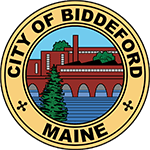Please provide a comprehensive answer to the question below using the information from the image: What is symbolized by the lush green tree in the seal?

The caption explains that the lush green tree 'symbolizing the natural beauty of the area' is part of the scene in the center of the seal, indicating that the tree represents the natural beauty of Biddeford.